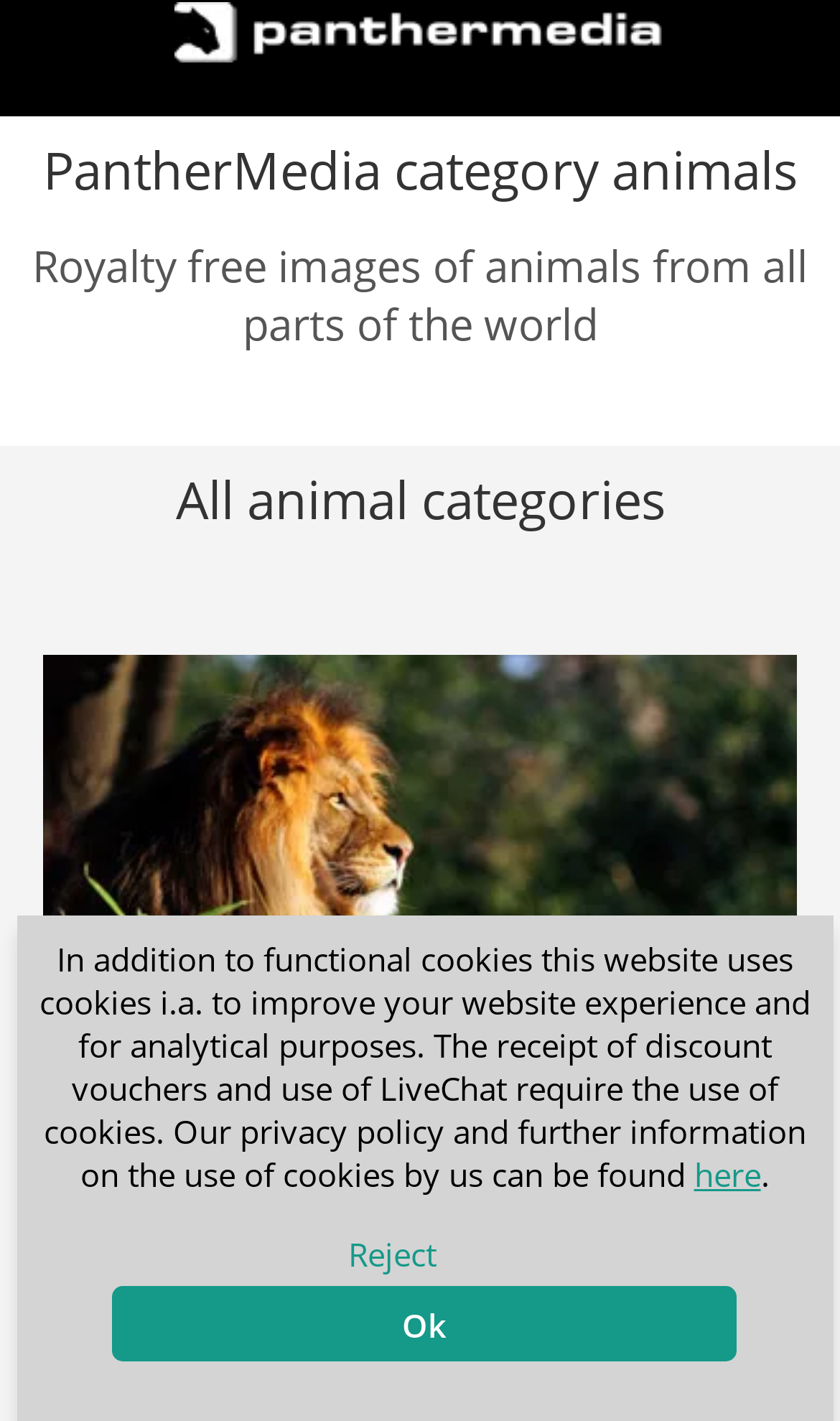Utilize the details in the image to give a detailed response to the question: What is the name of the stock agency?

The name of the stock agency can be found in the top-left corner of the webpage, where it says 'Stockphotos of animals | PantherMedia Stock Agency'. This is likely the title of the webpage, and 'PantherMedia' is the name of the stock agency.